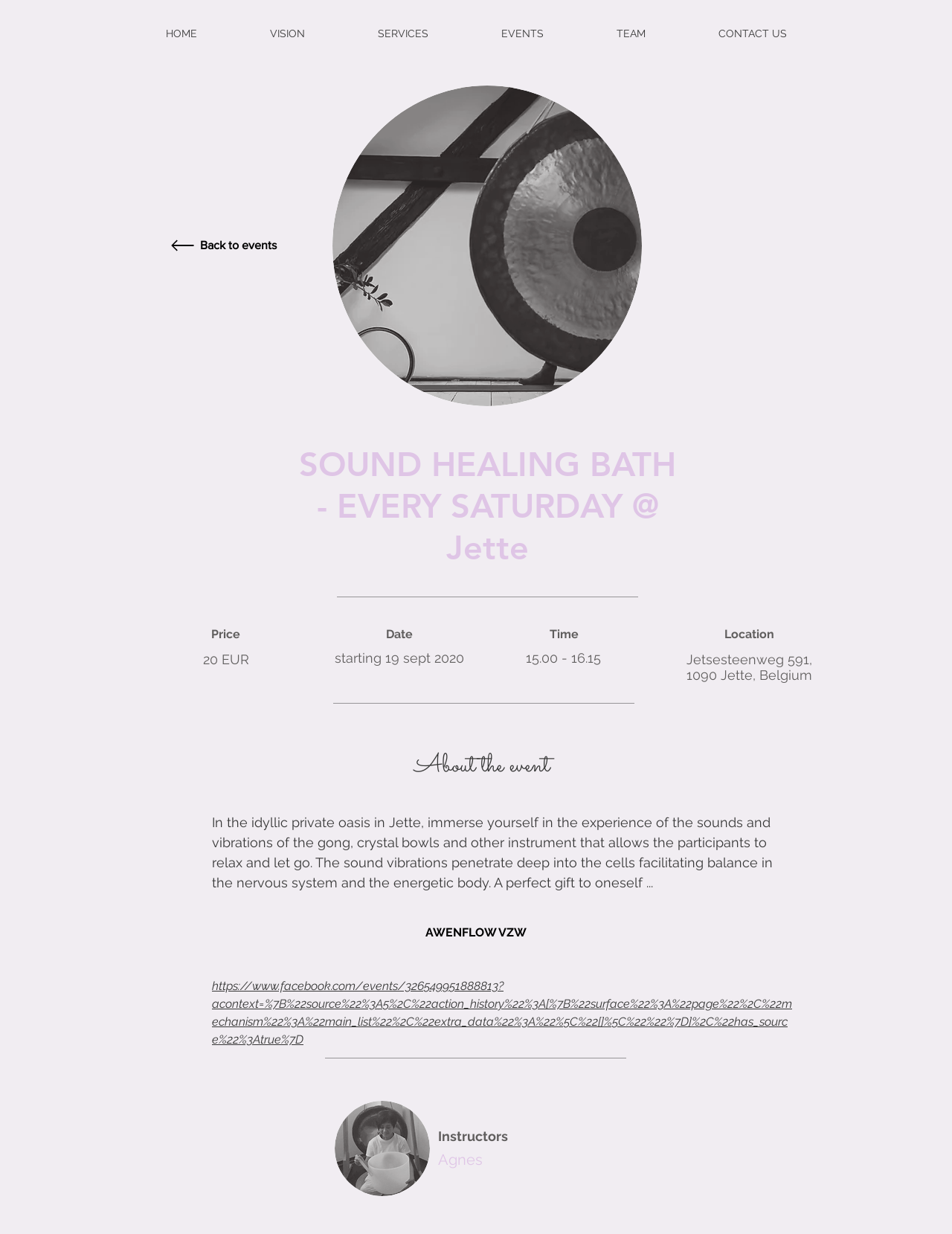Detail the various sections and features of the webpage.

The webpage is about a sound healing bath event that takes place every Saturday at Jette, organized by Awen Flow. At the top of the page, there is a navigation menu with links to different sections of the website, including Home, Vision, Services, Events, Team, and Contact Us.

Below the navigation menu, there is a main section that contains information about the event. The event title, "SOUND HEALING BATH - EVERY SATURDAY @ Jette", is displayed prominently, accompanied by an image. There is also a link to go back to the events page.

The event details are organized into sections, including price, date, time, and location. The price is 20 EUR, the event starts on September 19, 2020, and takes place from 15:00 to 16:15 at Jettesteenweg 591, 1090 Jette, Belgium.

There is a section about the event, which describes the experience of the sound healing bath, including the use of gongs, crystal bowls, and other instruments to facilitate relaxation and balance in the nervous system and energetic body.

Below this section, there is a link to a Facebook event page. Further down, there is another section with the event title and image, followed by a section about the instructors, with a heading "Instructors" and a subheading "Agnes".

At the bottom of the page, there is a footer section with the organization's name, Awen Flow VZW.